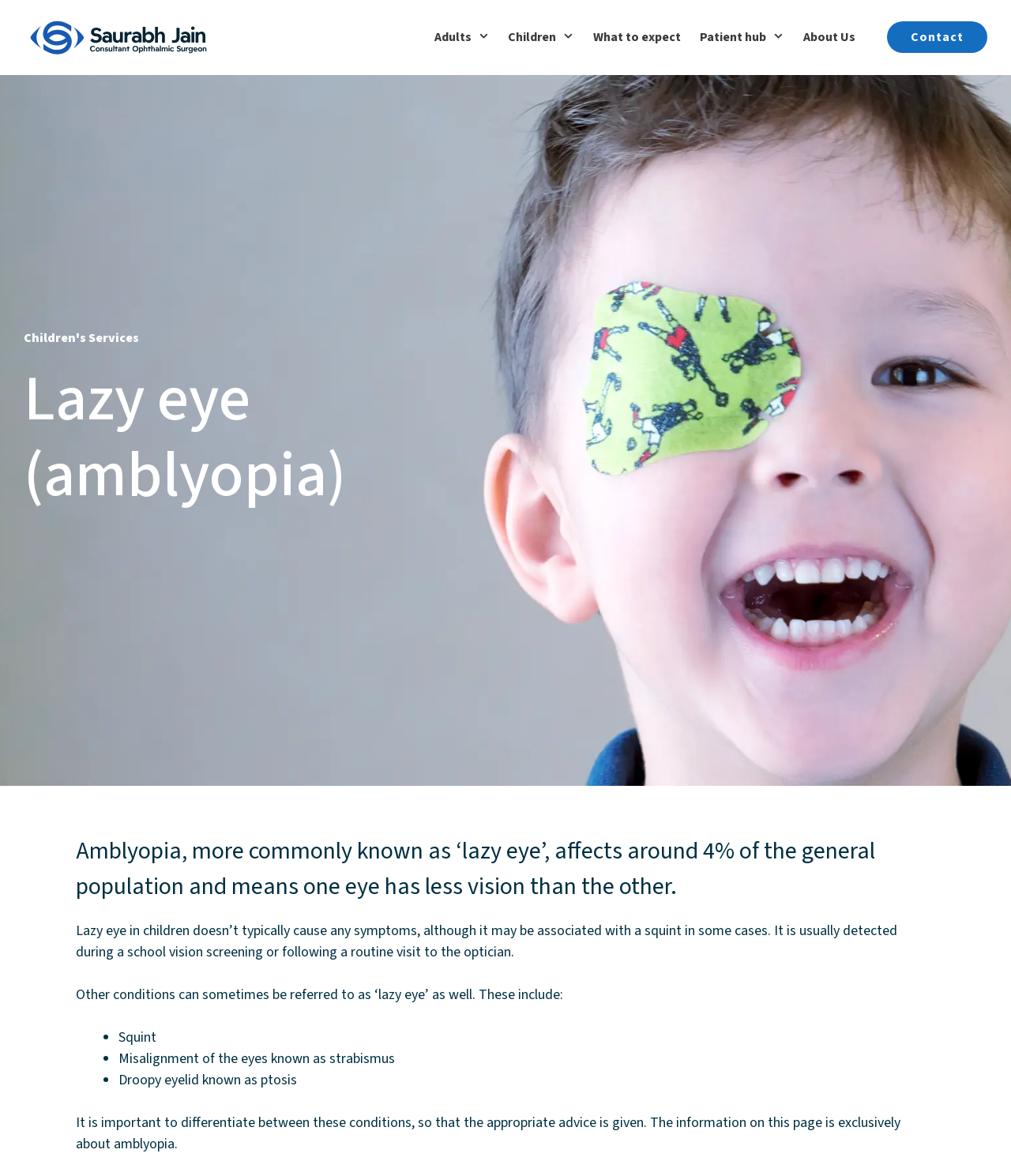Please determine the headline of the webpage and provide its content.

Lazy eye (amblyopia)